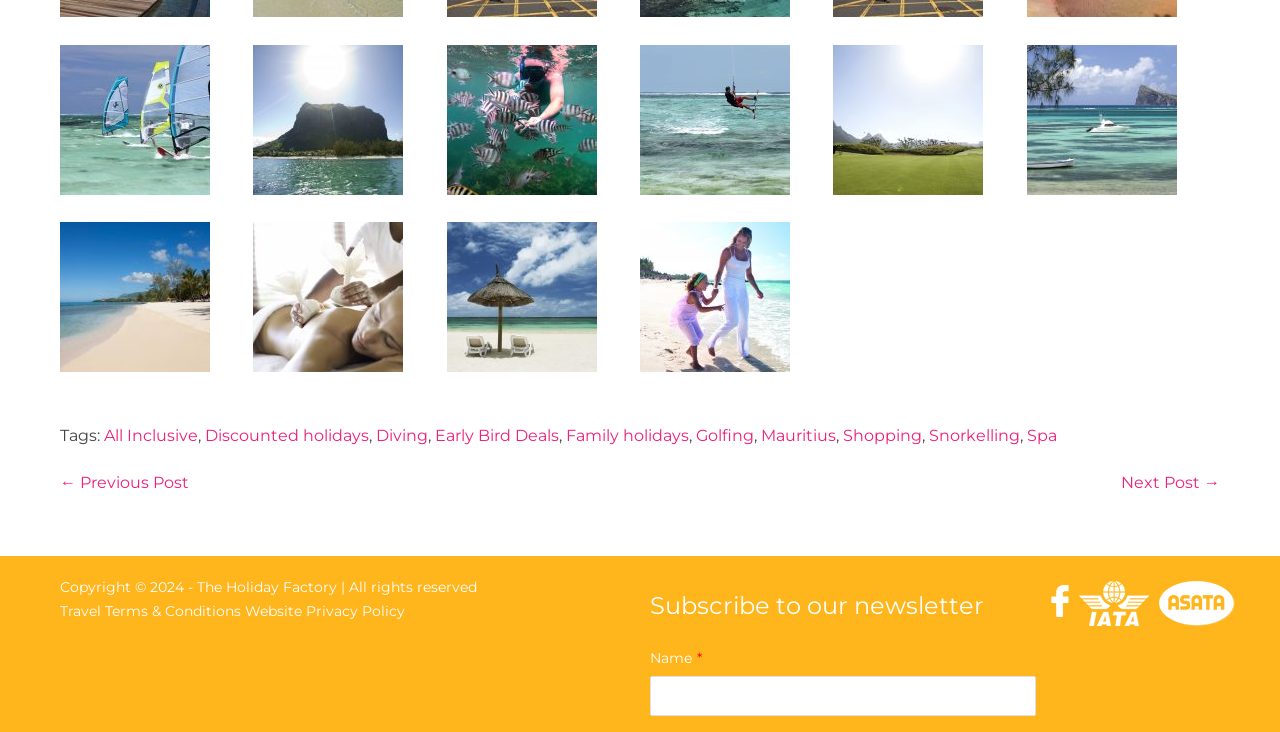What can users subscribe to?
Give a comprehensive and detailed explanation for the question.

The webpage has a section that allows users to subscribe to a newsletter, as indicated by the static text 'Subscribe to our newsletter' and the textbox below it.